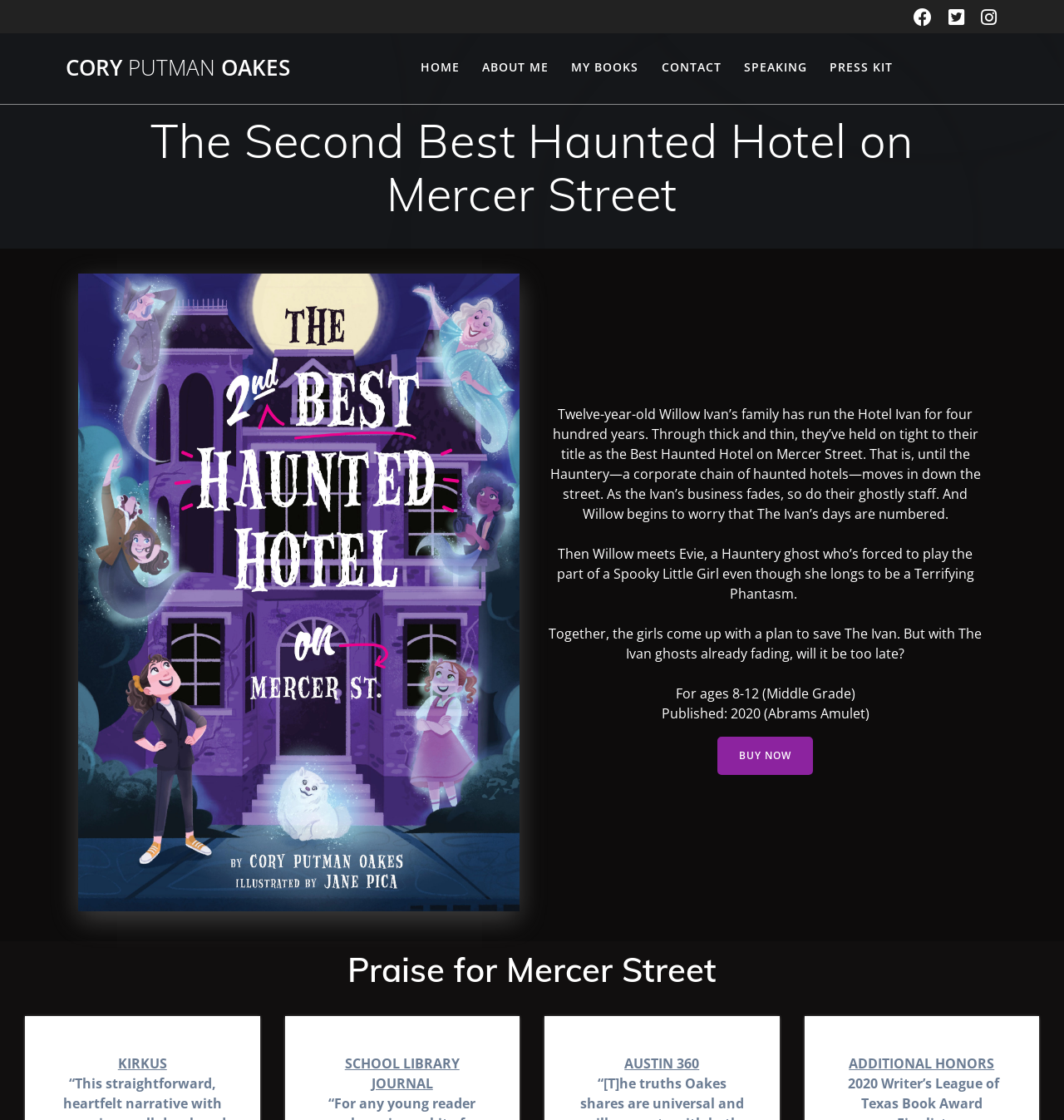What is the name of the haunted hotel?
Based on the image, please offer an in-depth response to the question.

The name of the haunted hotel is mentioned in the description of the book, which is 'The Second Best Haunted Hotel on Mercer Street'. The hotel is run by Willow Ivan's family, and it is mentioned that they have held on to their title as the Best Haunted Hotel on Mercer Street.